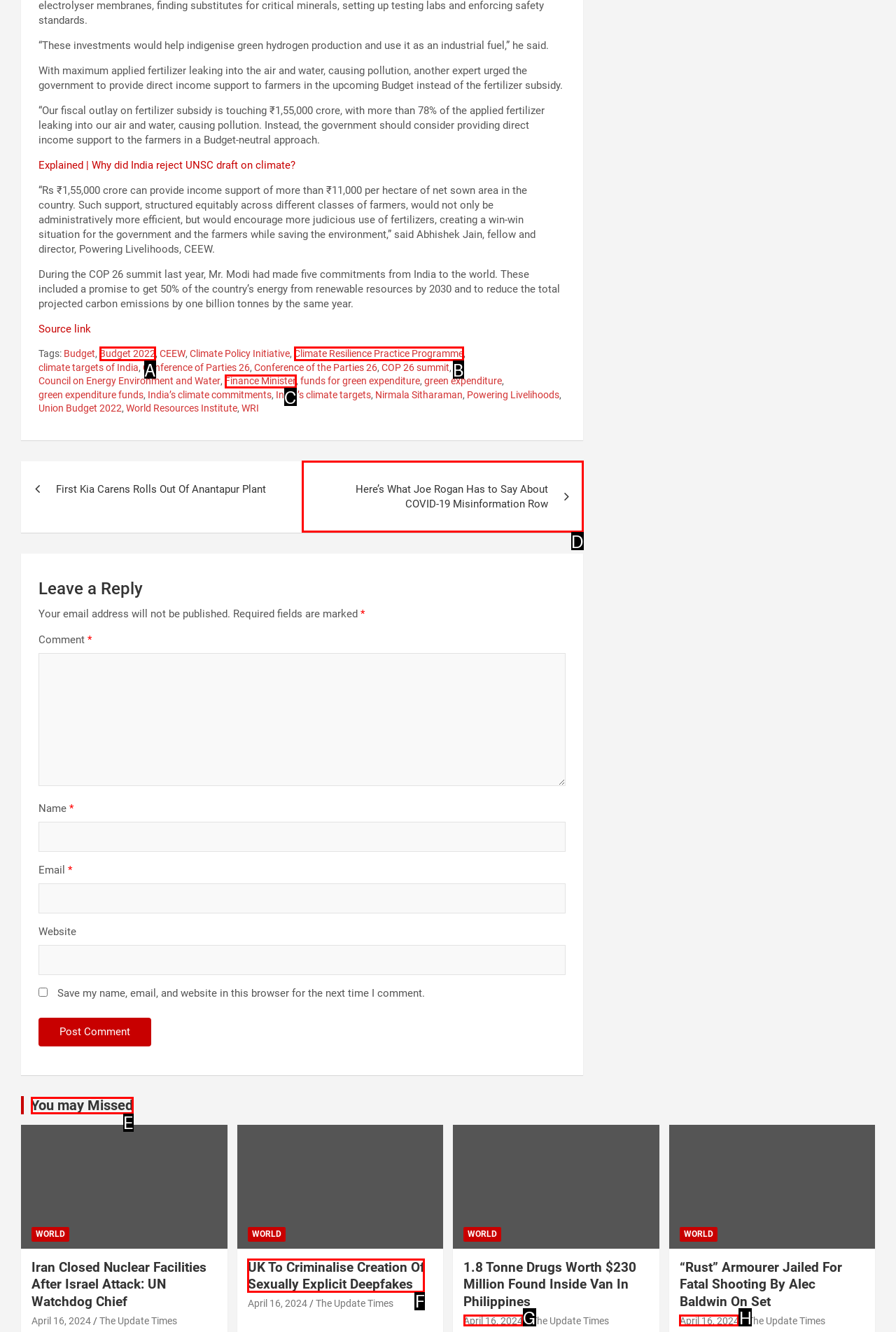Using the element description: Finance Minister, select the HTML element that matches best. Answer with the letter of your choice.

C